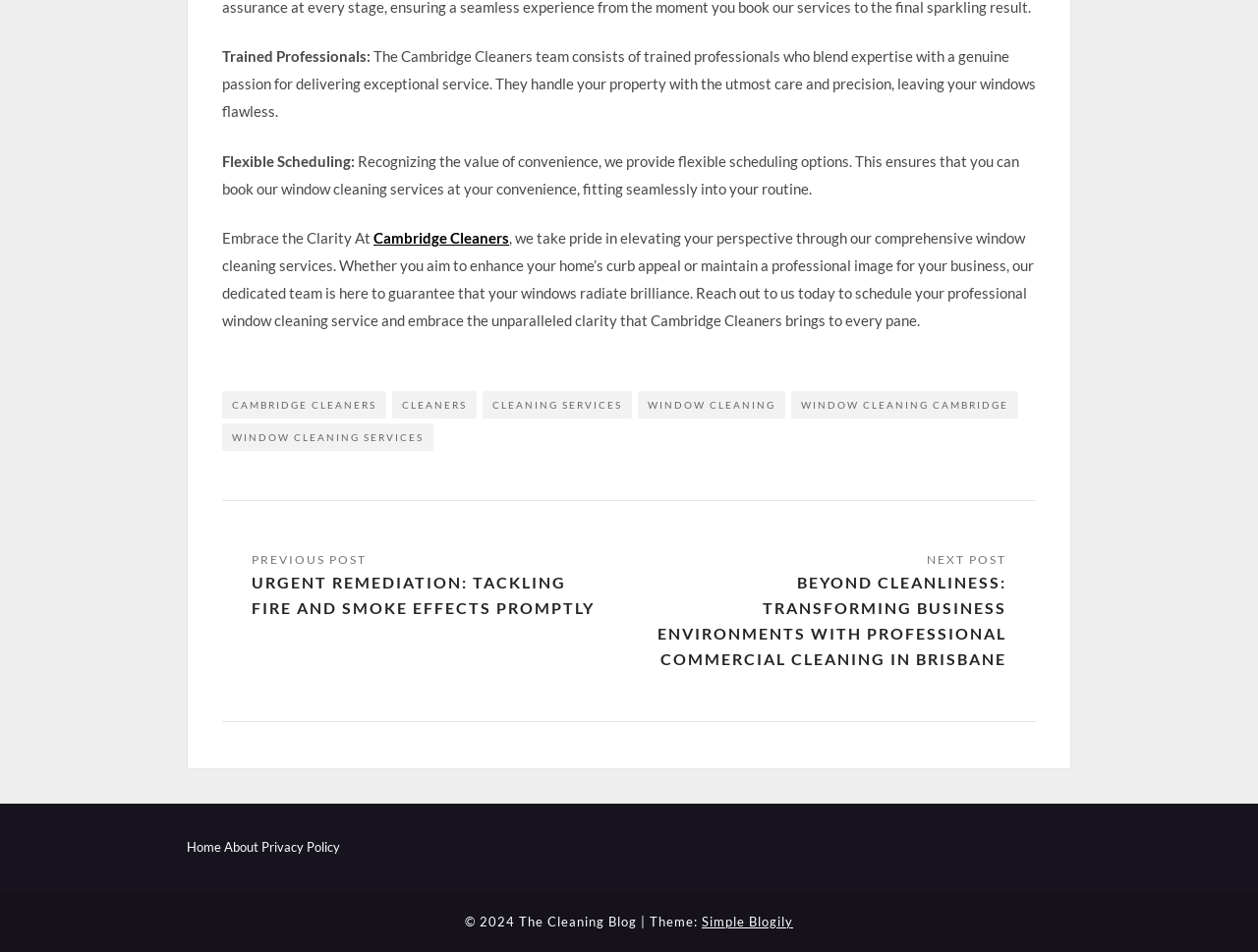Please locate the clickable area by providing the bounding box coordinates to follow this instruction: "Click on Cambridge Cleaners".

[0.297, 0.241, 0.405, 0.259]